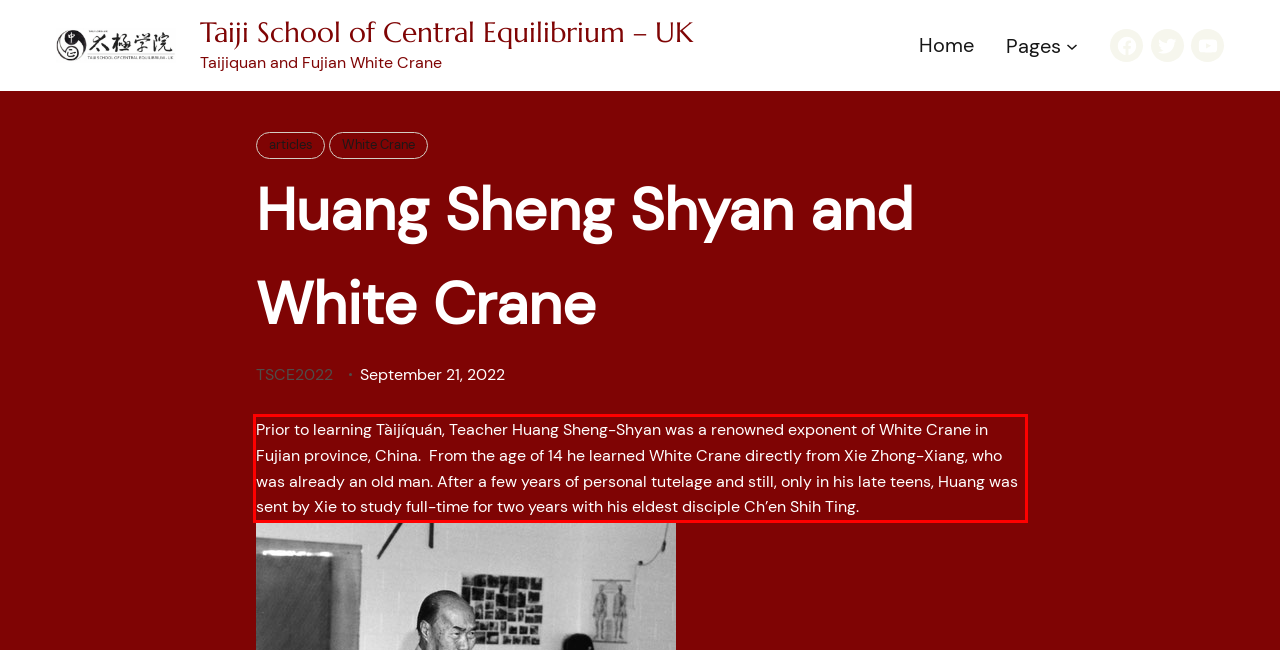Extract and provide the text found inside the red rectangle in the screenshot of the webpage.

Prior to learning Tàijíquán, Teacher Huang Sheng-Shyan was a renowned exponent of White Crane in Fujian province, China. From the age of 14 he learned White Crane directly from Xie Zhong-Xiang, who was already an old man. After a few years of personal tutelage and still, only in his late teens, Huang was sent by Xie to study full-time for two years with his eldest disciple Ch’en Shih Ting.